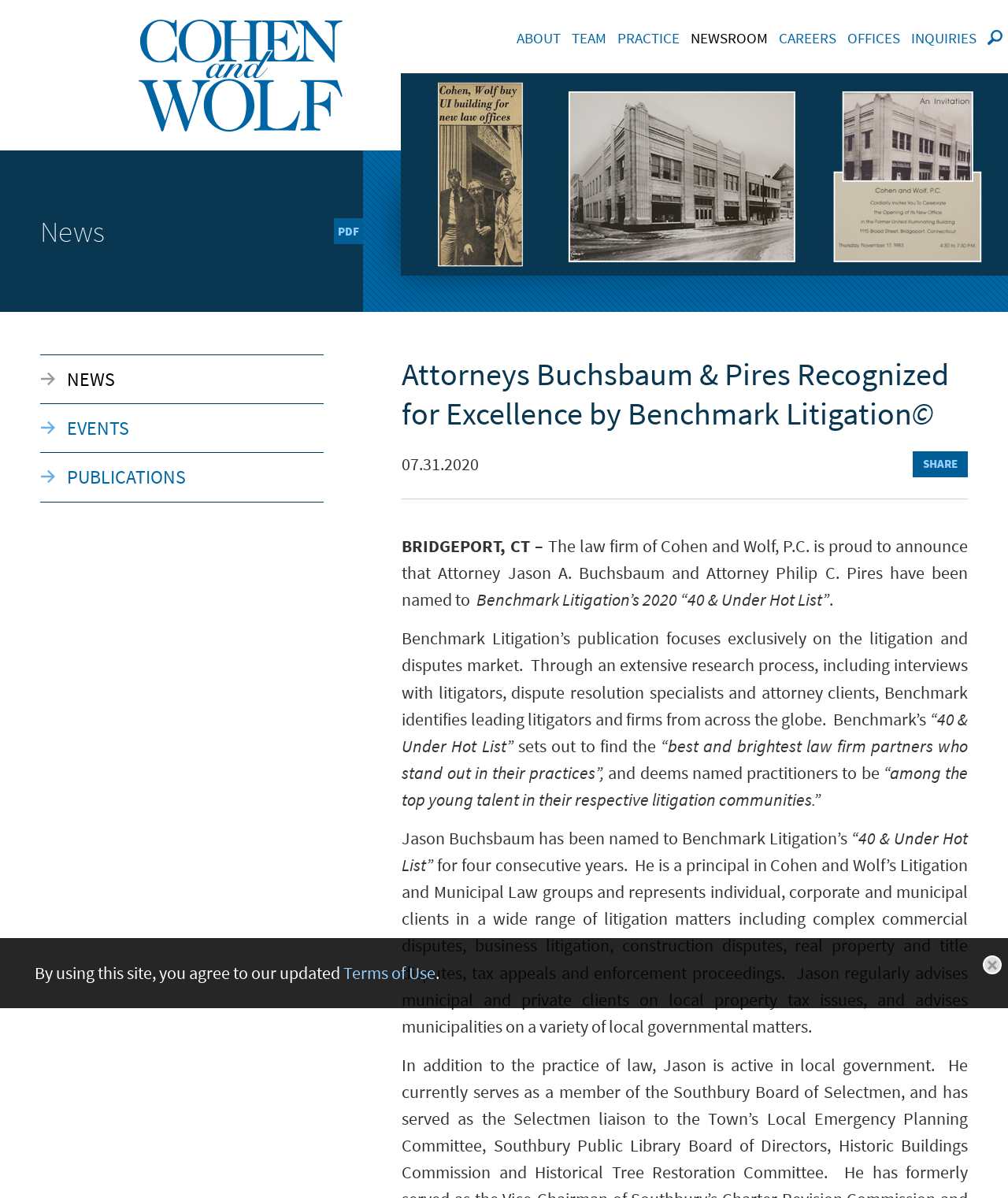Determine the bounding box coordinates of the area to click in order to meet this instruction: "Click on the 'Cohen and Wolf, P.C.' link".

[0.138, 0.016, 0.96, 0.11]